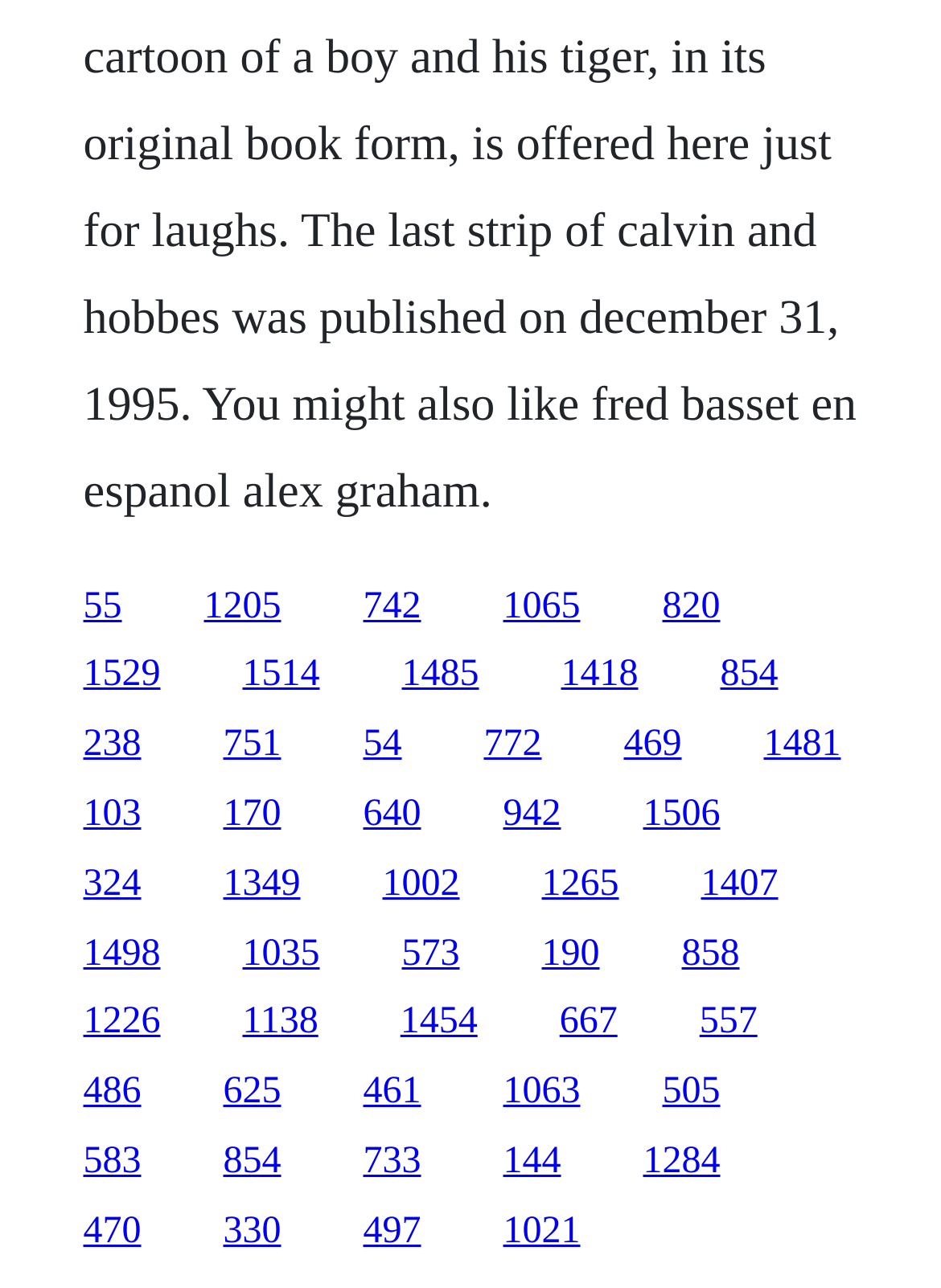Highlight the bounding box coordinates of the element you need to click to perform the following instruction: "click the last link."

[0.088, 0.94, 0.15, 0.971]